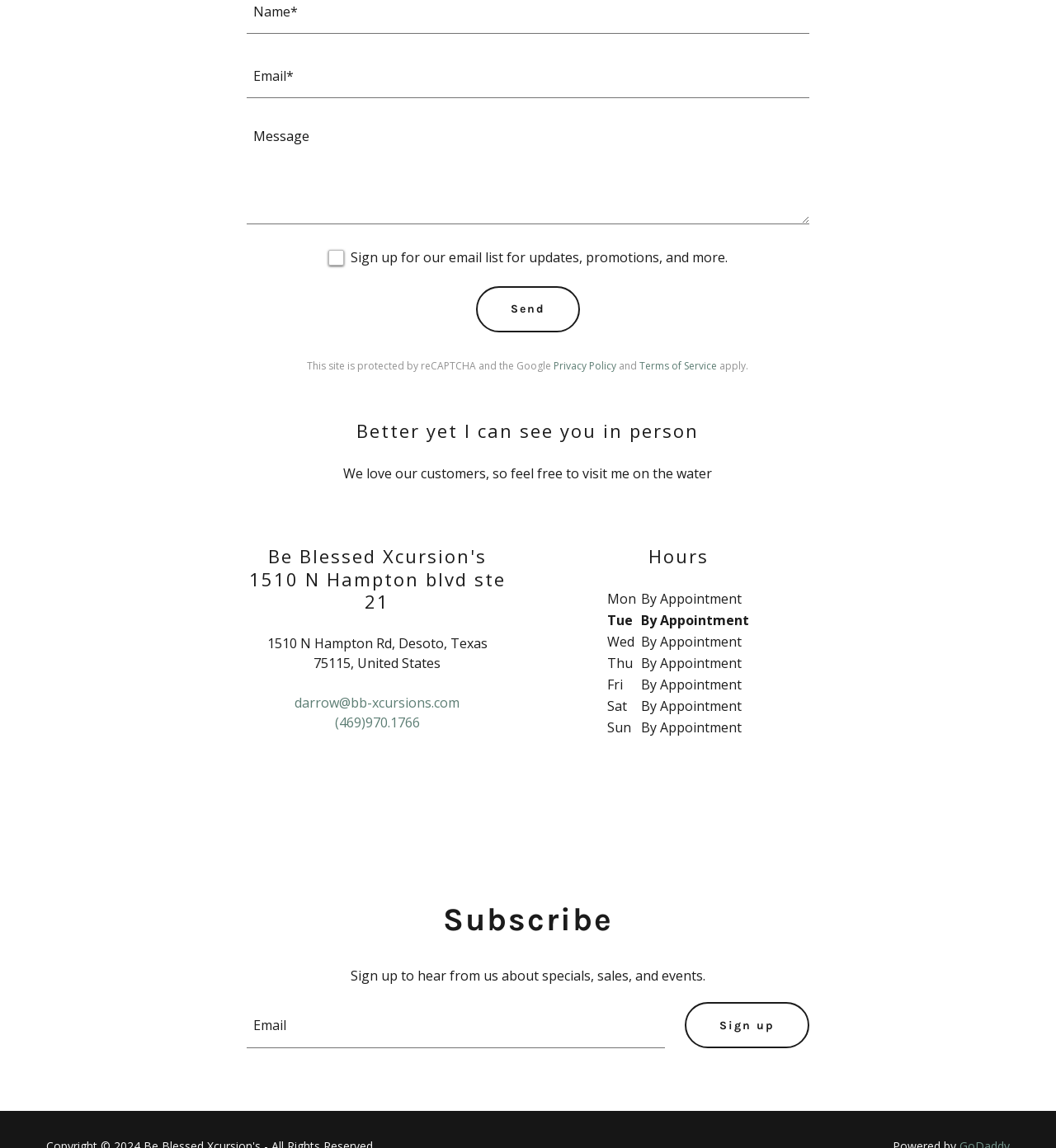Give a one-word or short-phrase answer to the following question: 
What is the purpose of the 'Sign up' button?

To subscribe to the email list